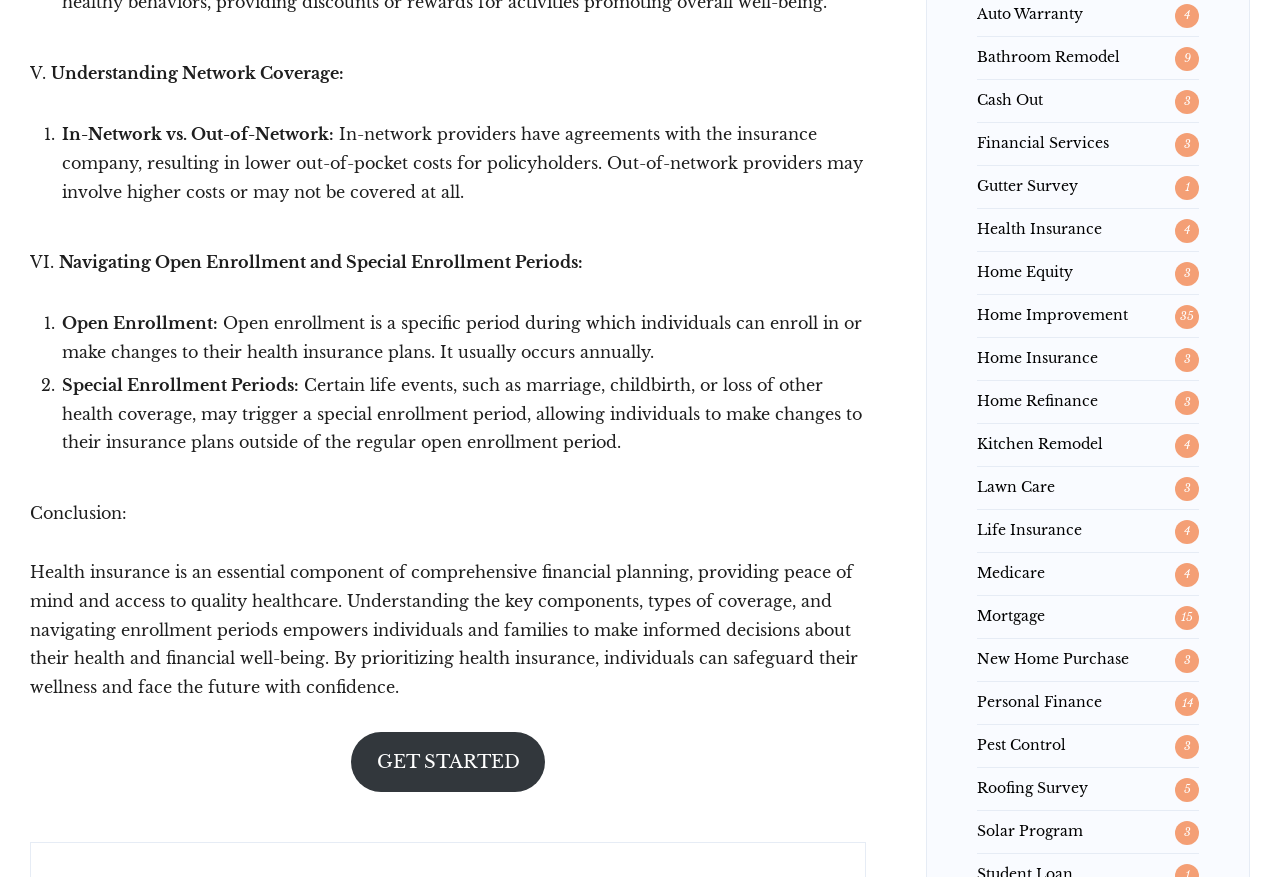Answer succinctly with a single word or phrase:
What is the call-to-action at the bottom of the webpage?

Get Started